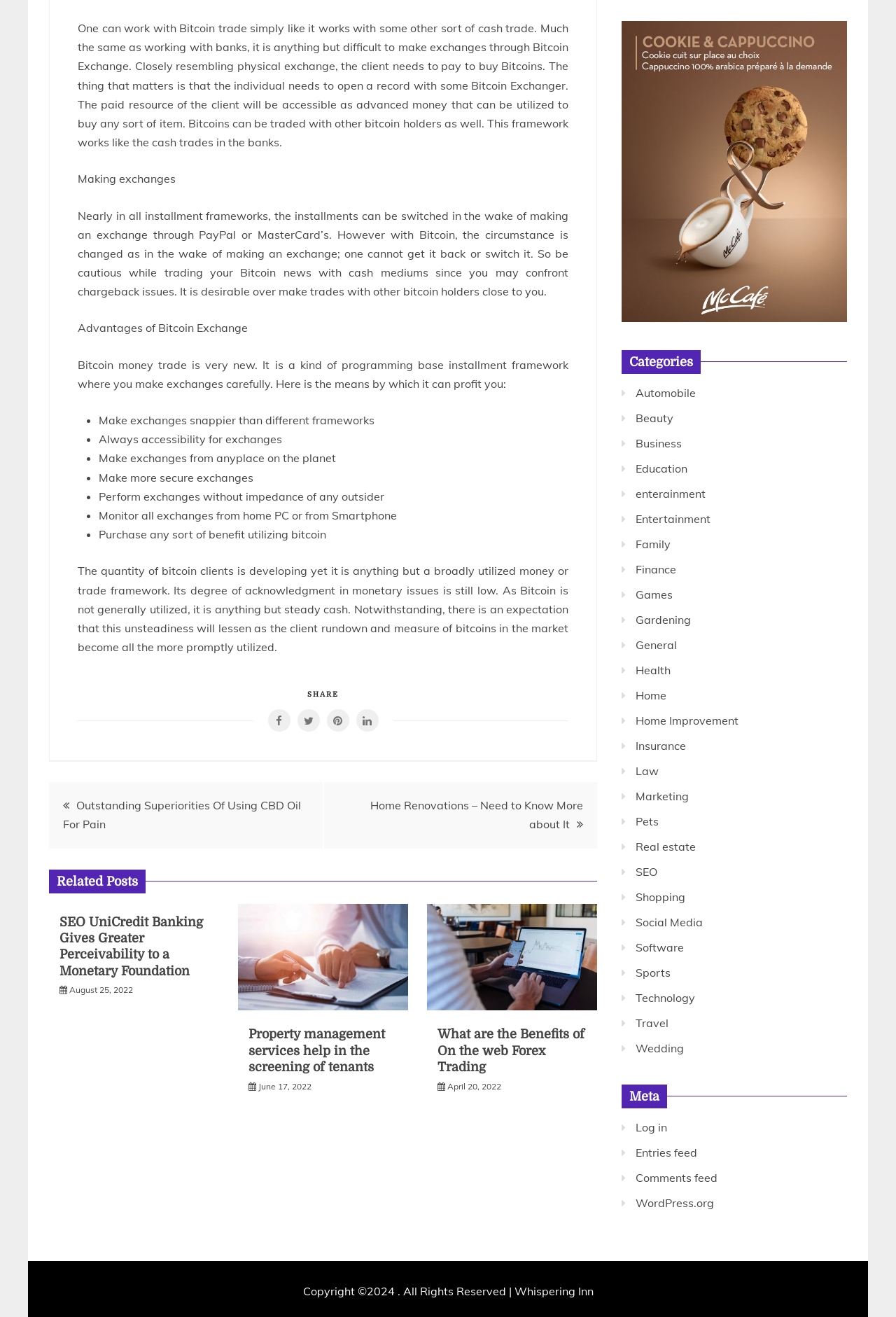What is the main topic of the webpage?
Could you answer the question with a detailed and thorough explanation?

The webpage is primarily discussing Bitcoin, its exchange, and its benefits, as evident from the text content and headings on the page.